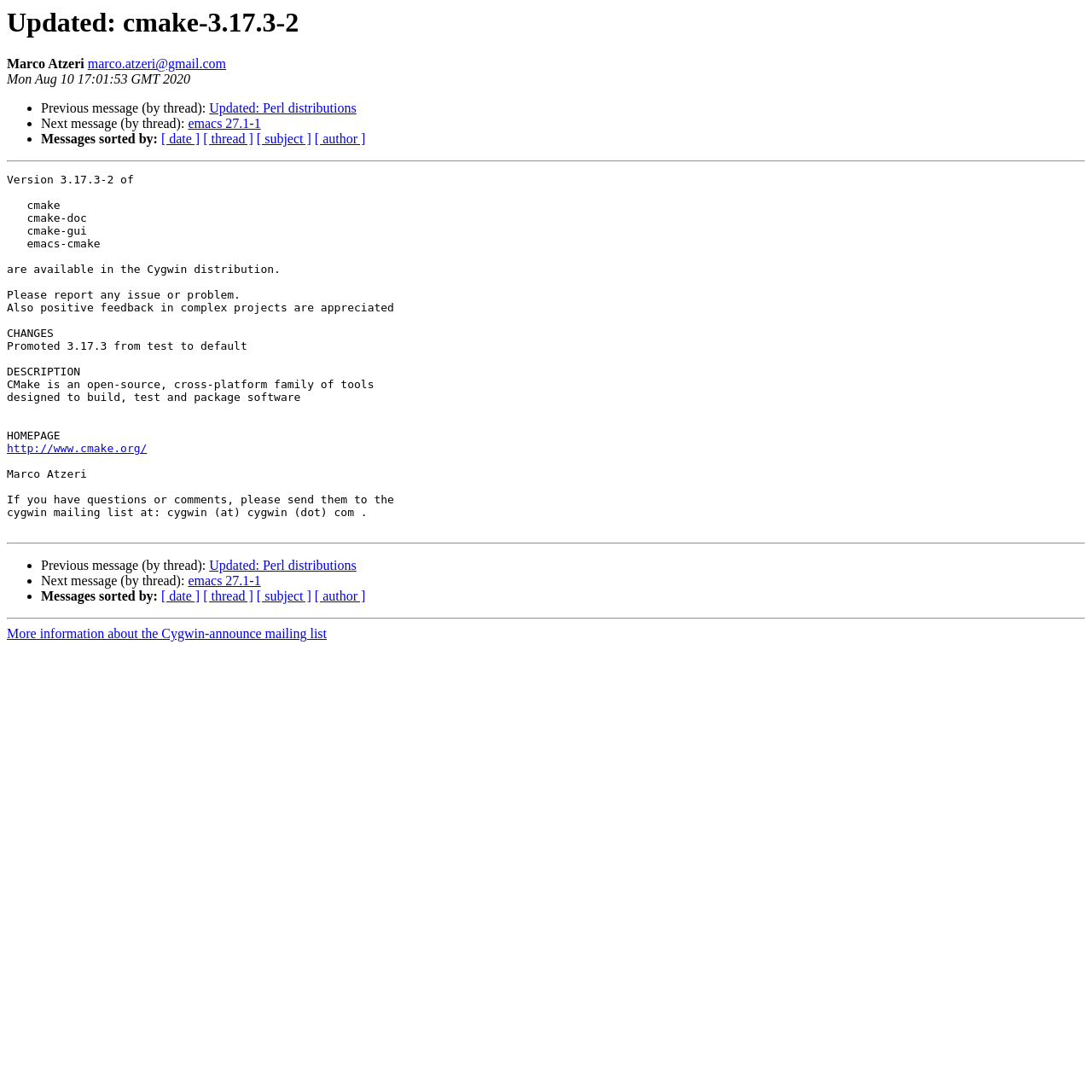Show me the bounding box coordinates of the clickable region to achieve the task as per the instruction: "View the next message in the thread".

[0.172, 0.107, 0.239, 0.12]